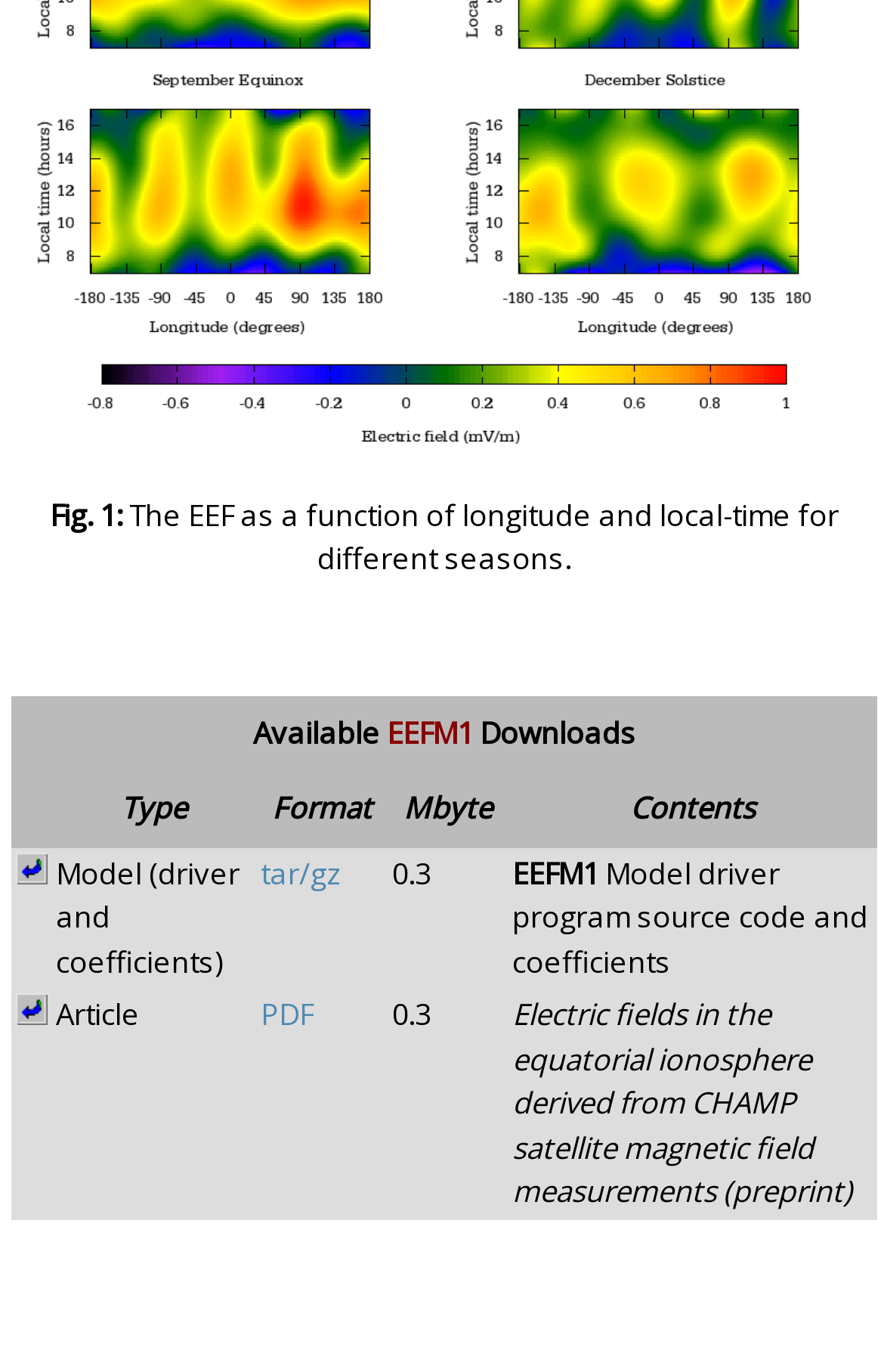Using the information in the image, give a comprehensive answer to the question: 
What is the size of the first downloadable file?

The size of the first downloadable file can be found in the gridcell element with the text '0.3'. This element is located in the first row of the table, in the column labeled 'Mbyte'.